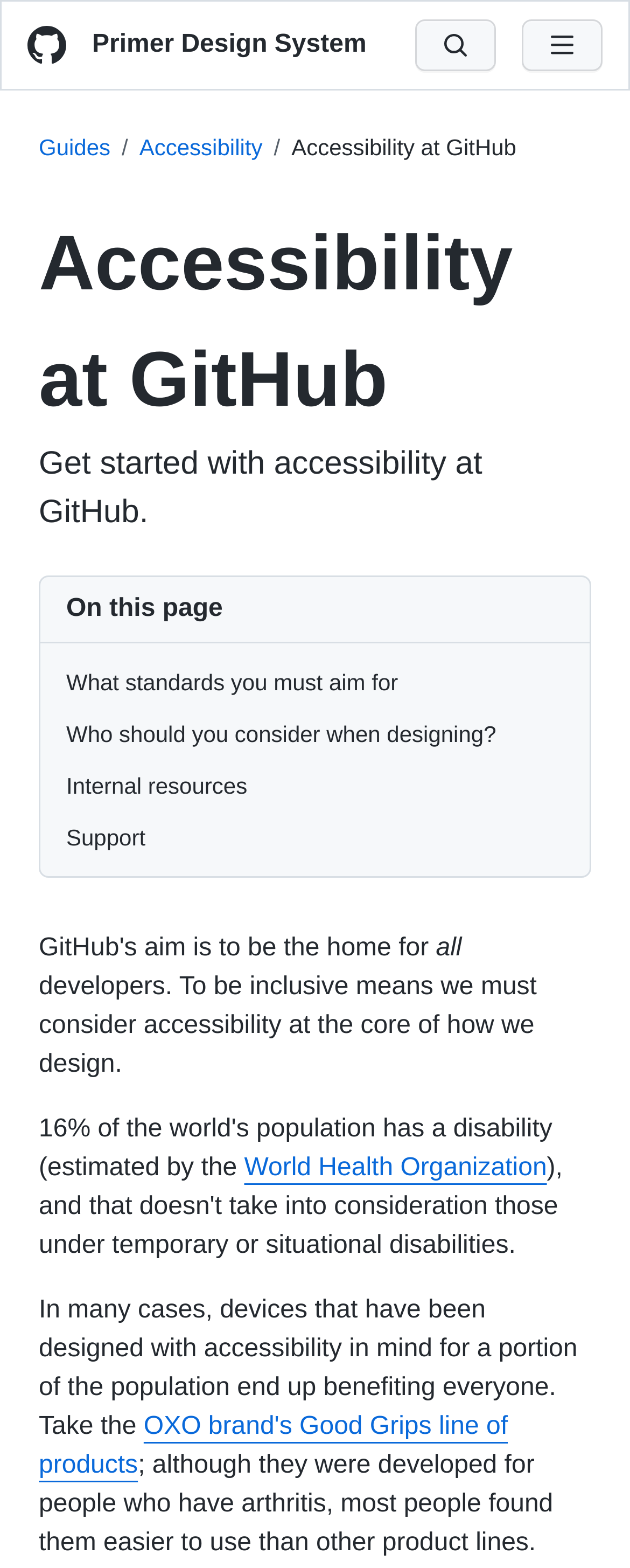Can you give a comprehensive explanation to the question given the content of the image?
What is the first item in the breadcrumb navigation?

By examining the breadcrumb navigation, I can see that the first item is 'Guides', which suggests that the current webpage is part of a larger guide or tutorial on accessibility at GitHub.